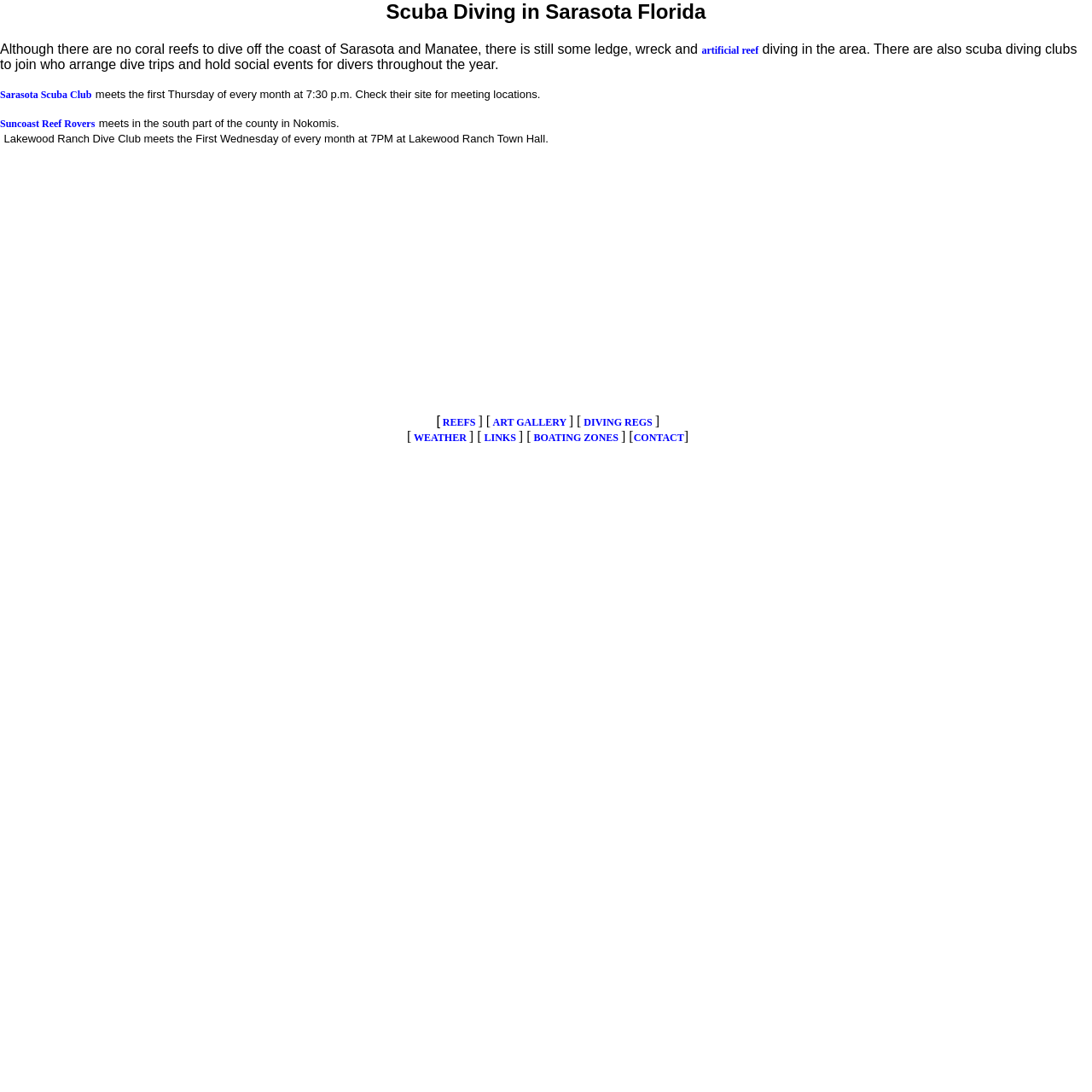Find the bounding box coordinates of the element you need to click on to perform this action: 'Visit Sarasota Scuba Club'. The coordinates should be represented by four float values between 0 and 1, in the format [left, top, right, bottom].

[0.0, 0.082, 0.084, 0.093]